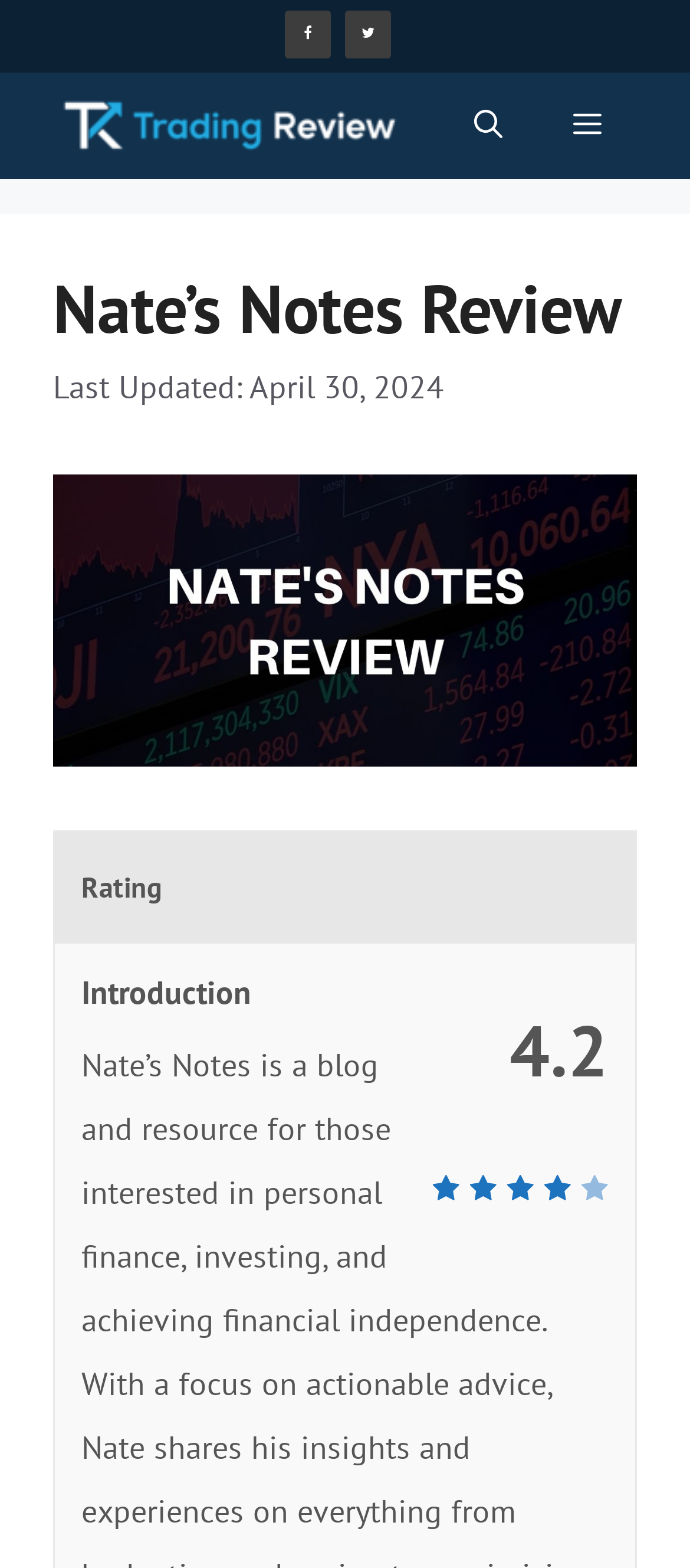Please locate and retrieve the main header text of the webpage.

Nate’s Notes Review